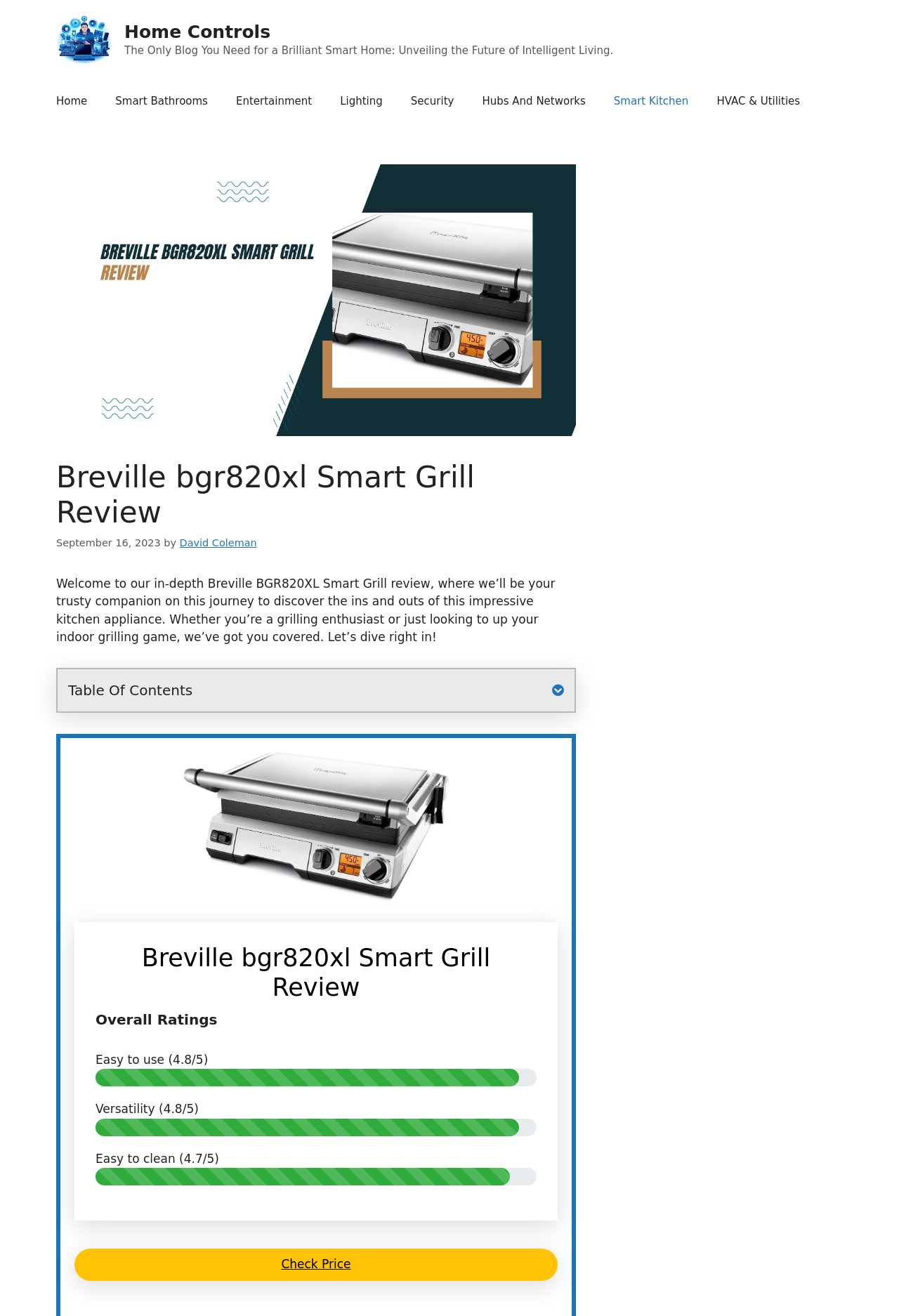Who is the author of this review?
Please respond to the question with a detailed and thorough explanation.

The author of this review is mentioned in the text below the heading, which says 'by David Coleman'. This indicates that David Coleman is the person who wrote this review.